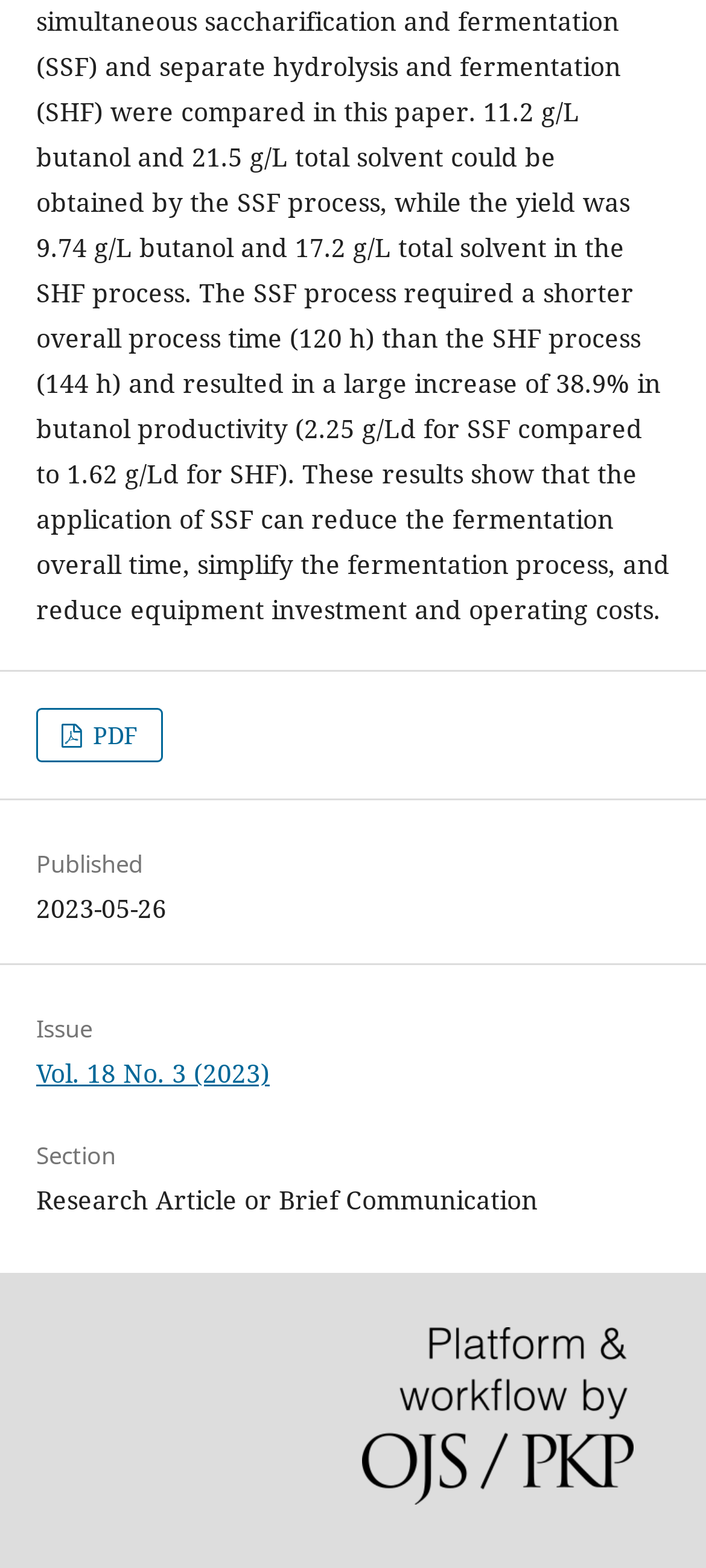Please use the details from the image to answer the following question comprehensively:
What type of article is this?

The type of article can be found in the heading 'Section' section, which is located below the 'Issue' section, with a bounding box coordinate of [0.051, 0.72, 0.949, 0.754]. The static text 'Research Article or Brief Communication' is directly below the 'Section' heading, indicating the type of article.